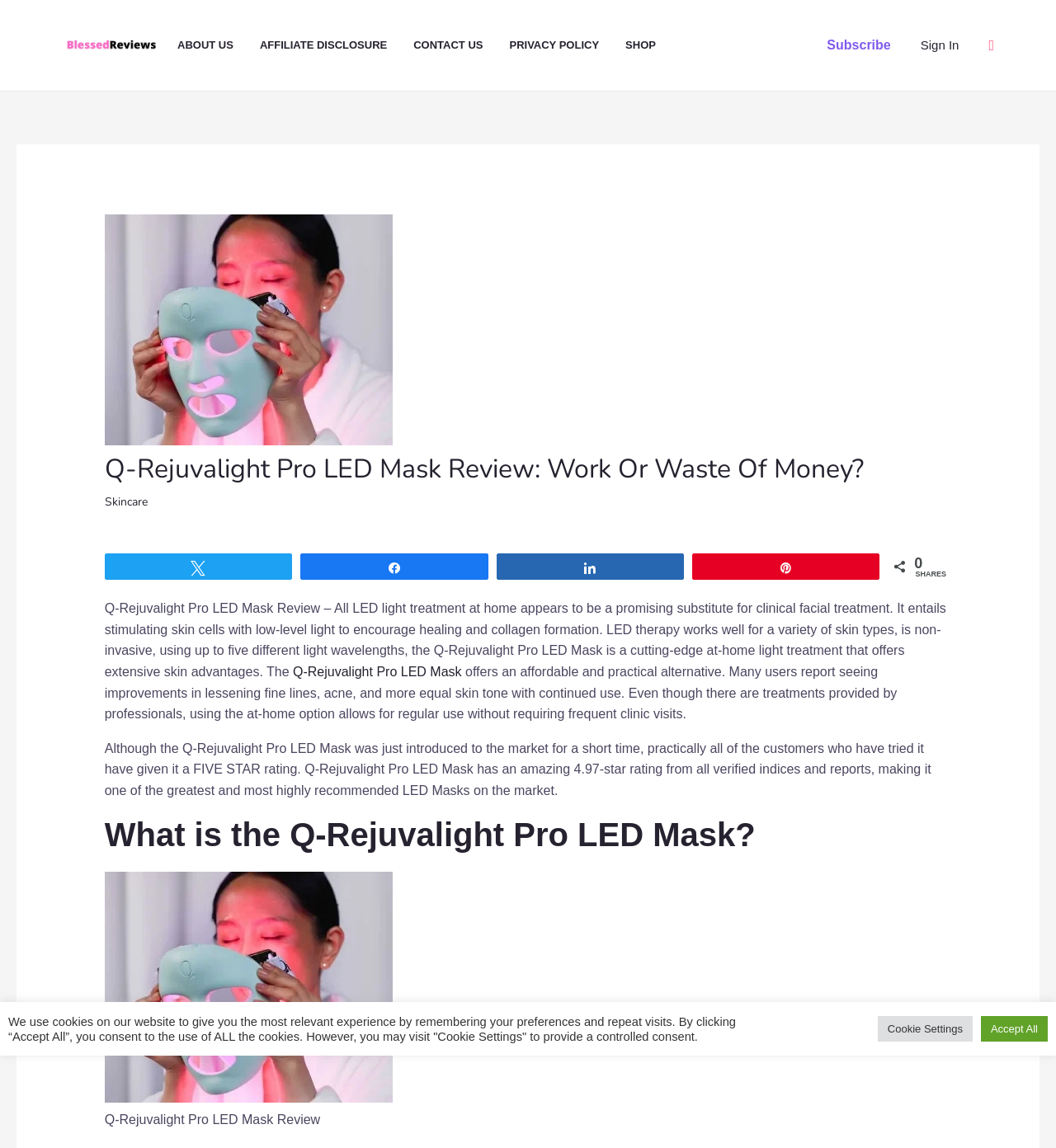Please specify the bounding box coordinates of the element that should be clicked to execute the given instruction: 'Click on the 'Skincare' link'. Ensure the coordinates are four float numbers between 0 and 1, expressed as [left, top, right, bottom].

[0.099, 0.43, 0.14, 0.444]